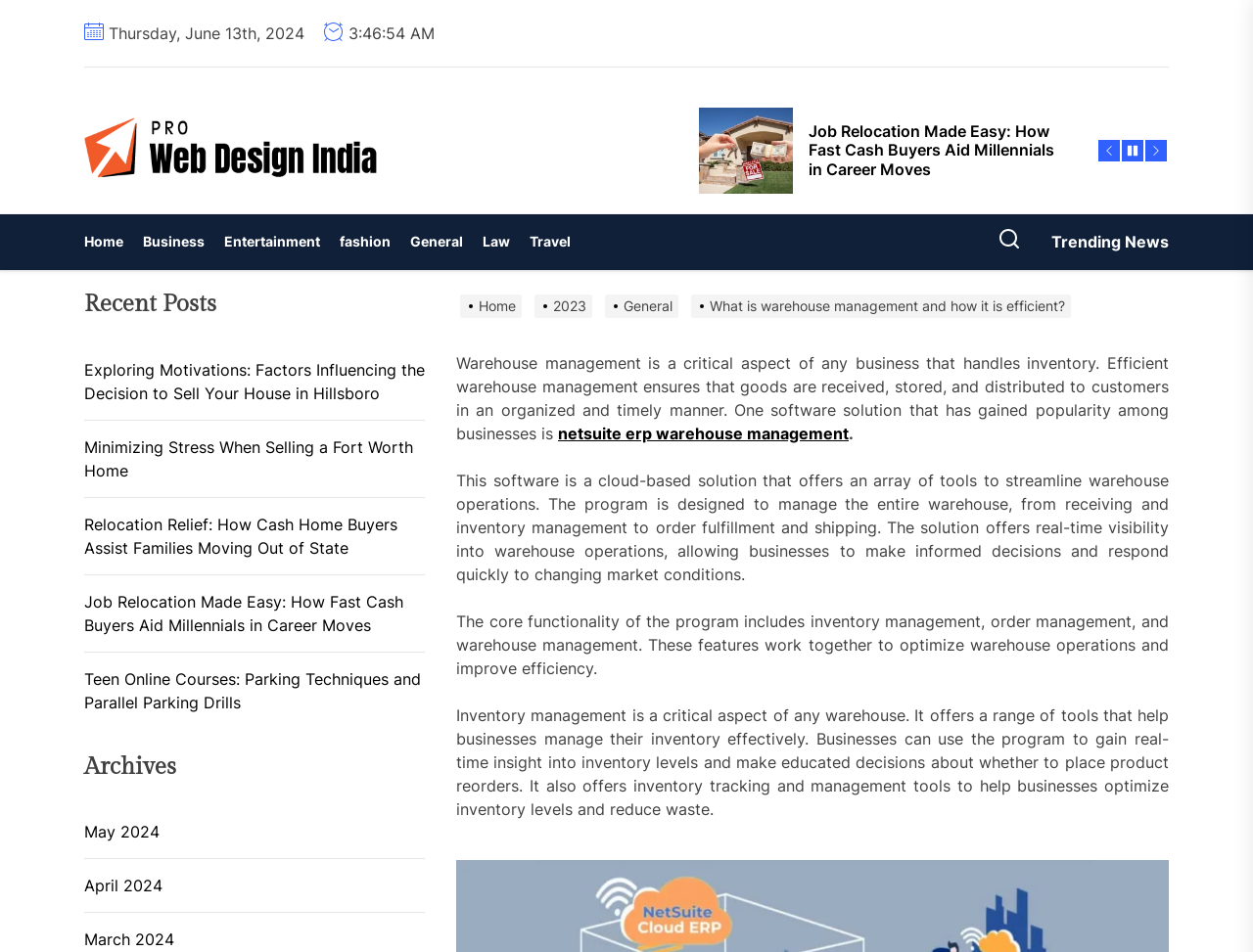How many navigation links are present in the horizontal navigation bar?
Refer to the image and offer an in-depth and detailed answer to the question.

The horizontal navigation bar has 7 links, which are 'Home', 'Business', 'Entertainment', 'Fashion', 'General', 'Law', and 'Travel'. These links are present in the navigation element with bounding box coordinates [0.067, 0.225, 0.463, 0.283].